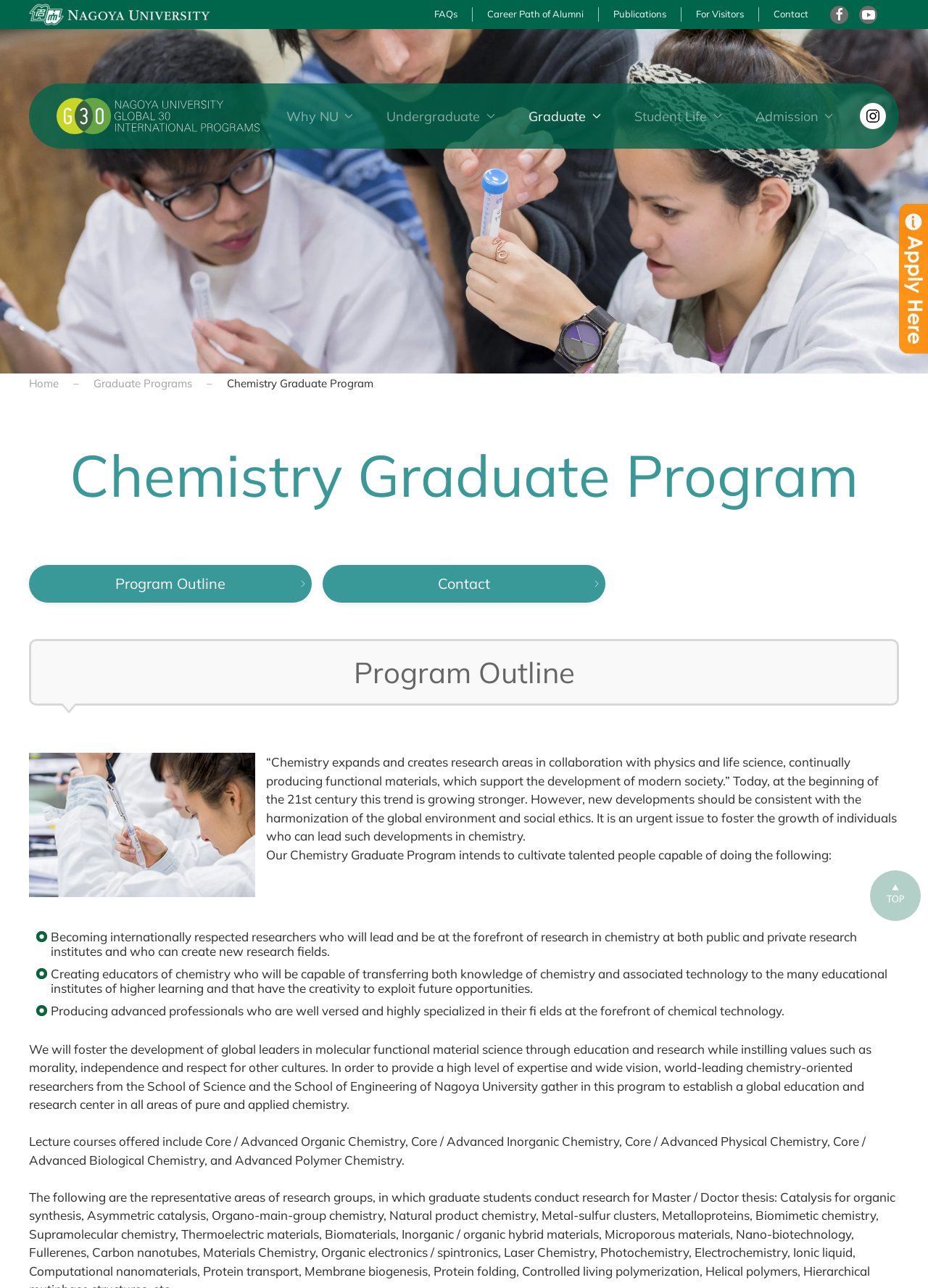What is the color of the button with the text 'Why NU'?
Using the image as a reference, give a one-word or short phrase answer.

Unknown